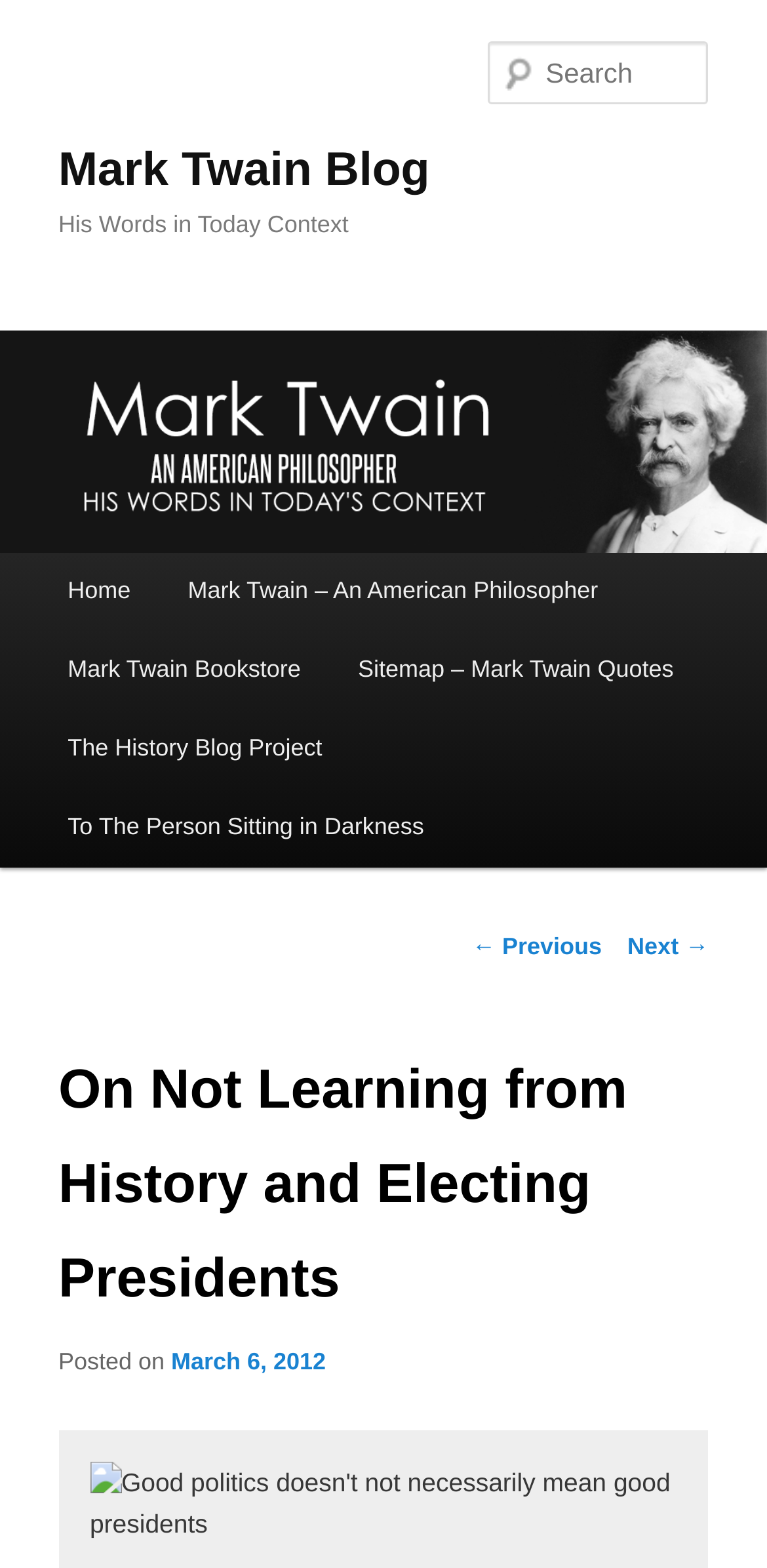What is the title of the current post?
Answer with a single word or phrase, using the screenshot for reference.

On Not Learning from History and Electing Presidents